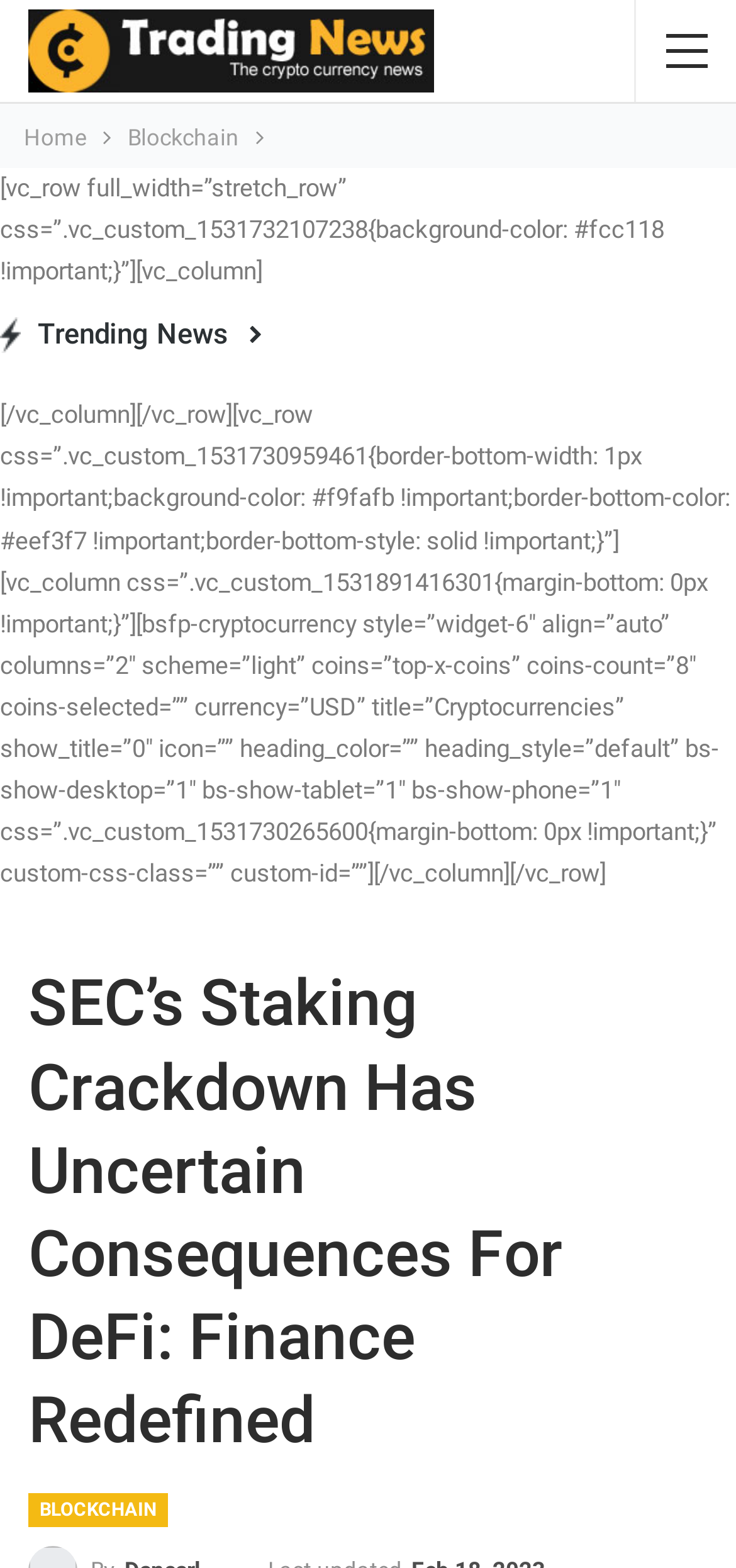How many cryptocurrencies are shown?
Ensure your answer is thorough and detailed.

I found a StaticText element with a description that mentions 'coins-count="8"', which suggests that 8 cryptocurrencies are shown on the webpage.